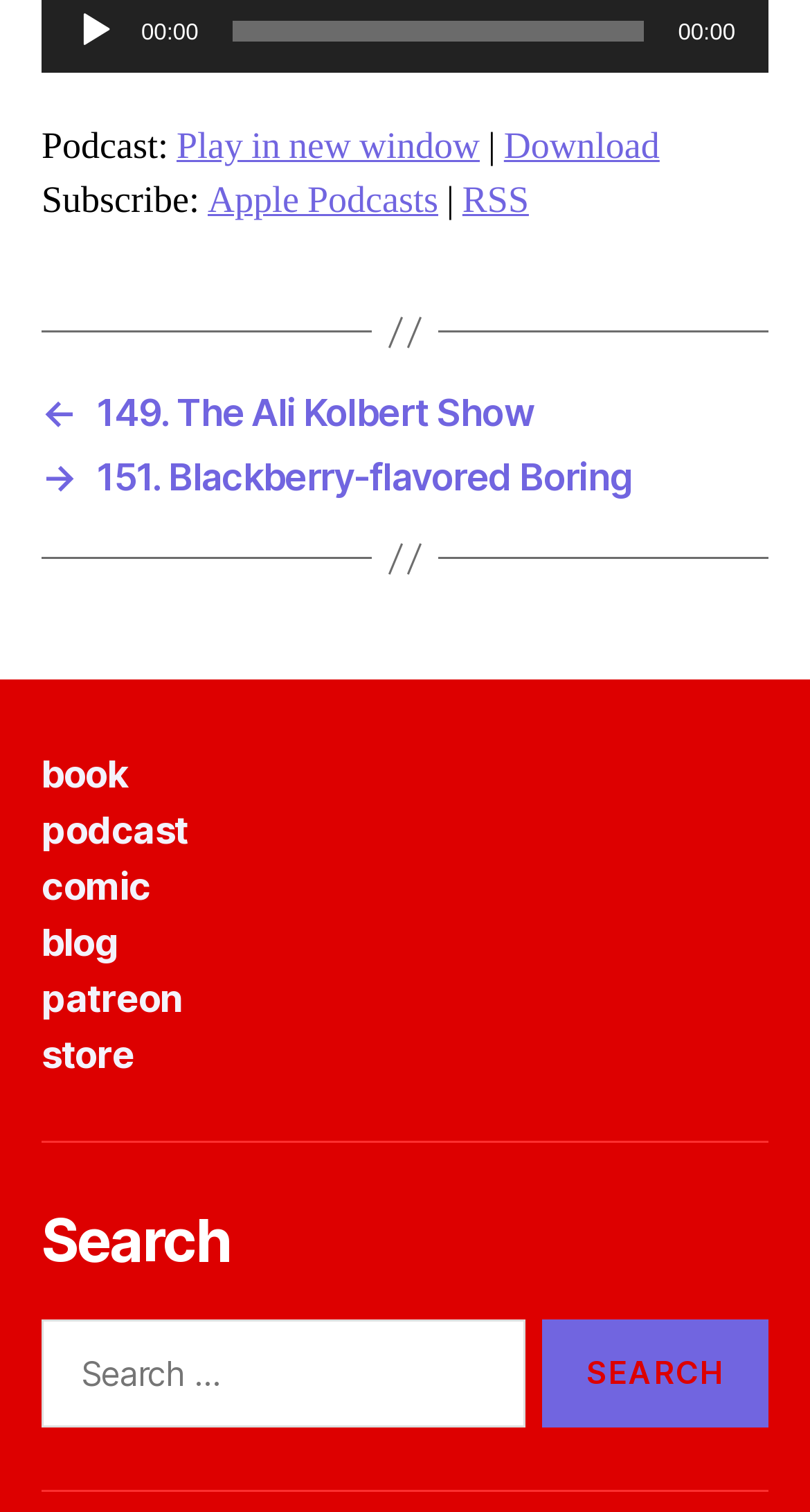Analyze the image and provide a detailed answer to the question: What is the function of the search box?

The search box is used to search for content, as indicated by the StaticText element with the text 'Search for:' and the button with the text 'Search'.